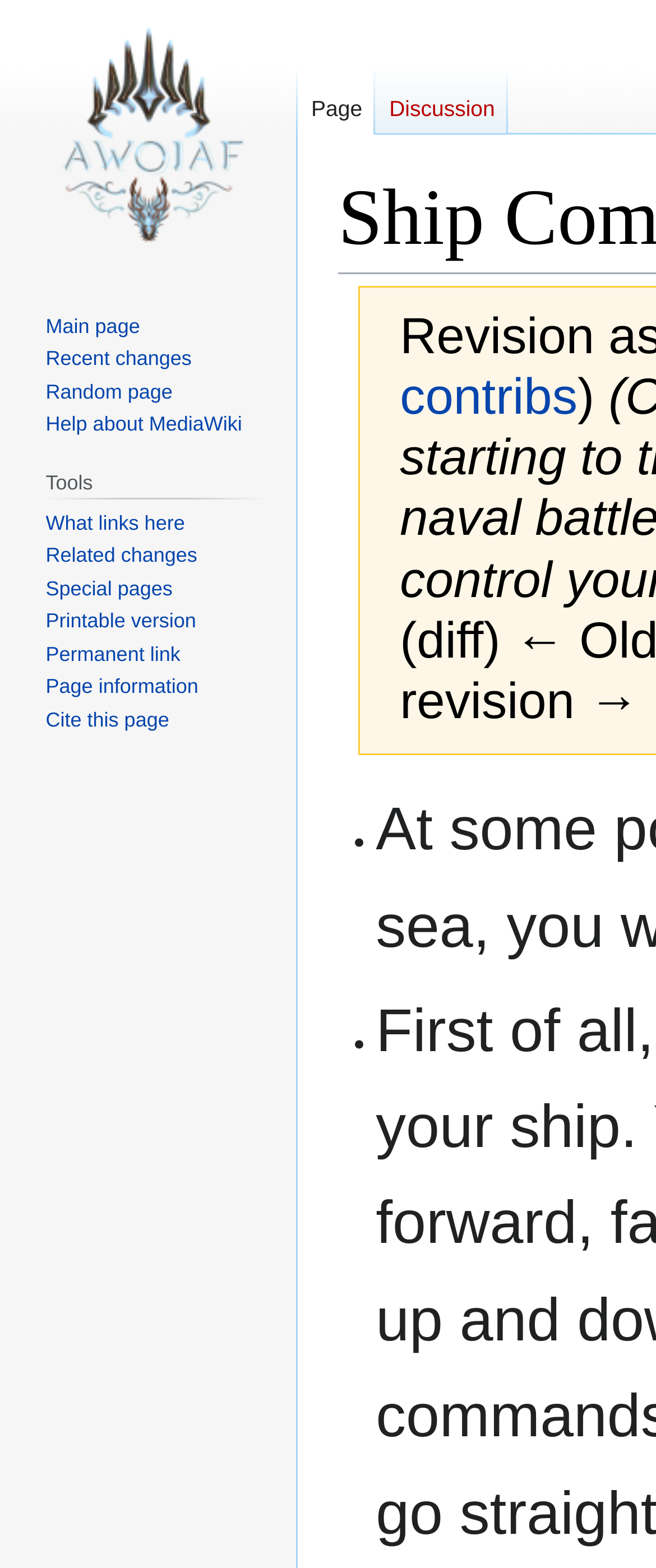Deliver a detailed narrative of the webpage's visual and textual elements.

This webpage is about Ship Combat in the context of A World of Ice and Fire Wiki. At the top right corner, there are two links, "contribs" and a closing parenthesis. Below them, there are two more links, "Jump to navigation" and "Jump to search", which are positioned closely together. 

On the left side, there is a navigation menu with three sections: Namespaces, Navigation, and Tools. The Namespaces section has two links, "Page" and "Discussion". The Navigation section has four links, including "Main page", "Recent changes", "Random page", and "Help about MediaWiki". The Tools section has a heading "Tools" and eight links, including "What links here", "Related changes", "Special pages", "Printable version", "Permanent link", "Page information", and "Cite this page". 

At the top left corner, there is a link "Visit the main page". There are no images on the page. The content of the page is primarily composed of links and navigation menus, with no prominent text or paragraphs.